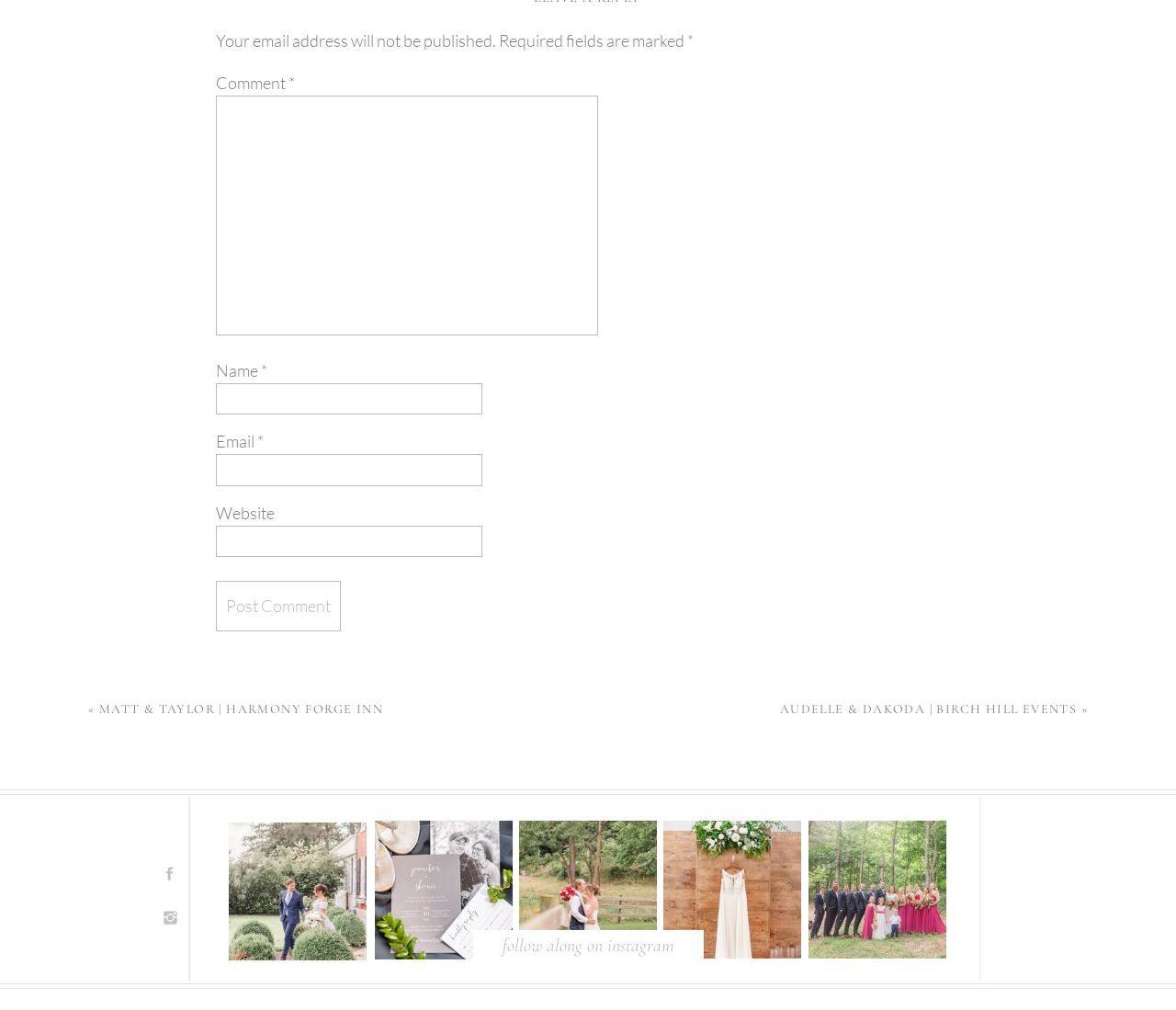Please identify the coordinates of the bounding box for the clickable region that will accomplish this instruction: "Input your email".

[0.184, 0.45, 0.41, 0.481]